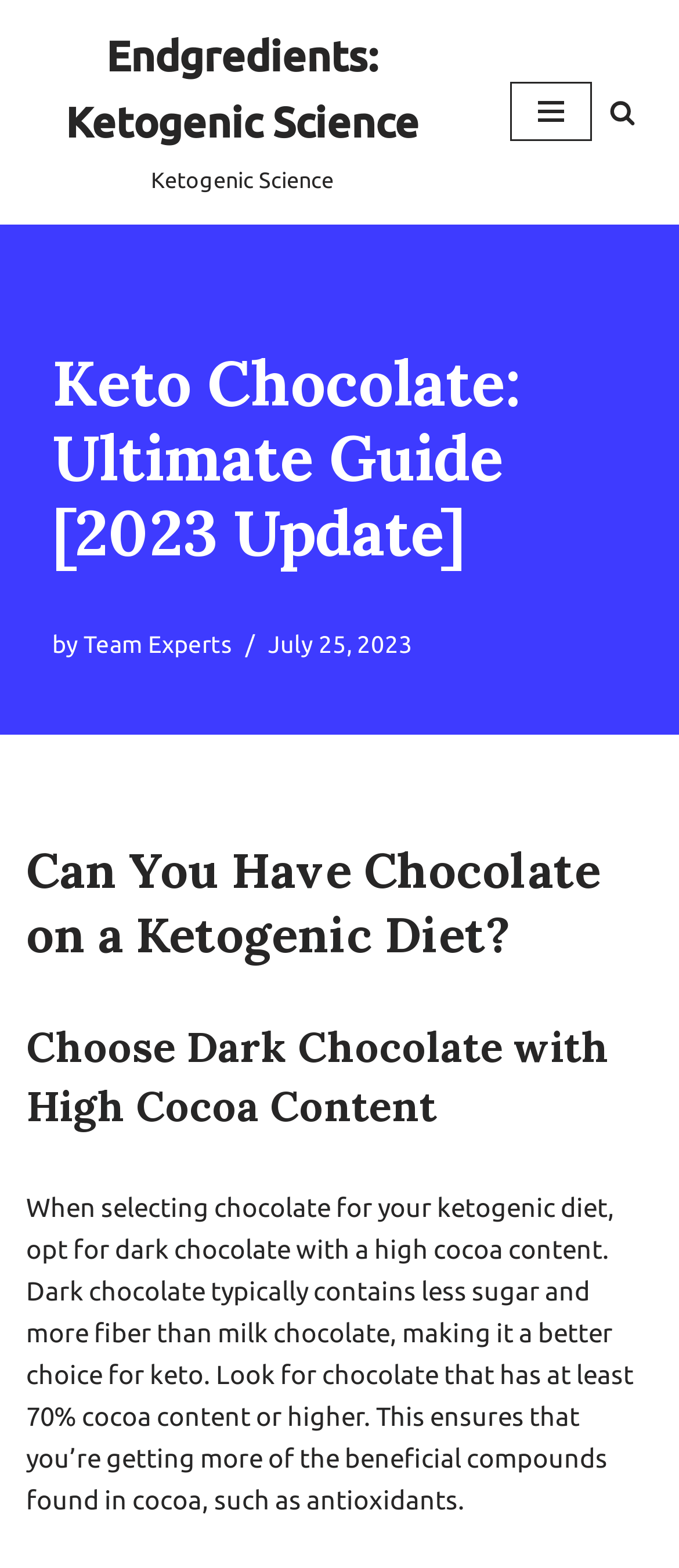Using the description "Team Experts", locate and provide the bounding box of the UI element.

[0.123, 0.402, 0.341, 0.42]